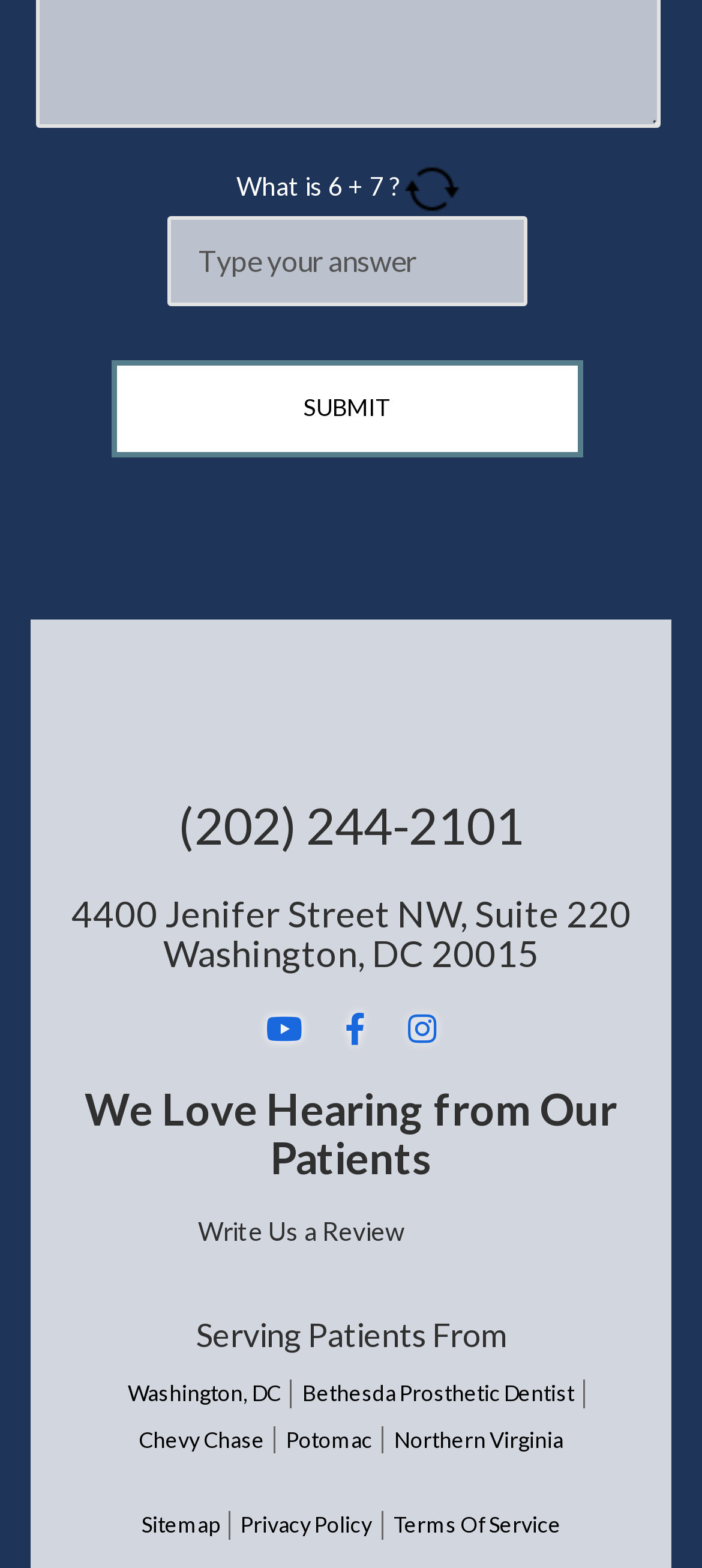How many social media links are there?
Can you give a detailed and elaborate answer to the question?

I counted the number of social media links by looking at the icons in the footer section of the webpage, and I found three links with icons.